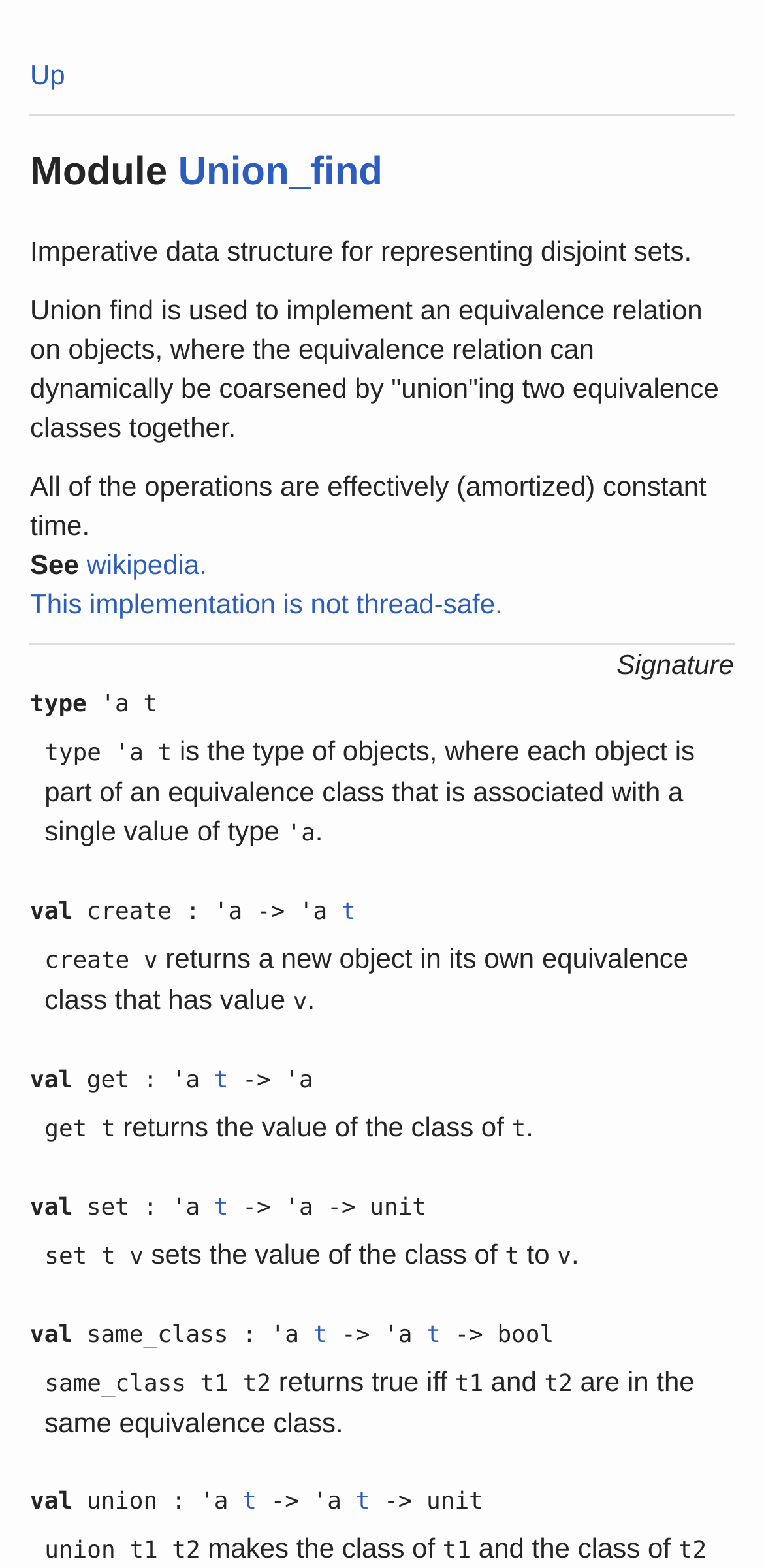Identify the bounding box coordinates for the element that needs to be clicked to fulfill this instruction: "Read more about union find on wikipedia". Provide the coordinates in the format of four float numbers between 0 and 1: [left, top, right, bottom].

[0.039, 0.35, 0.658, 0.395]